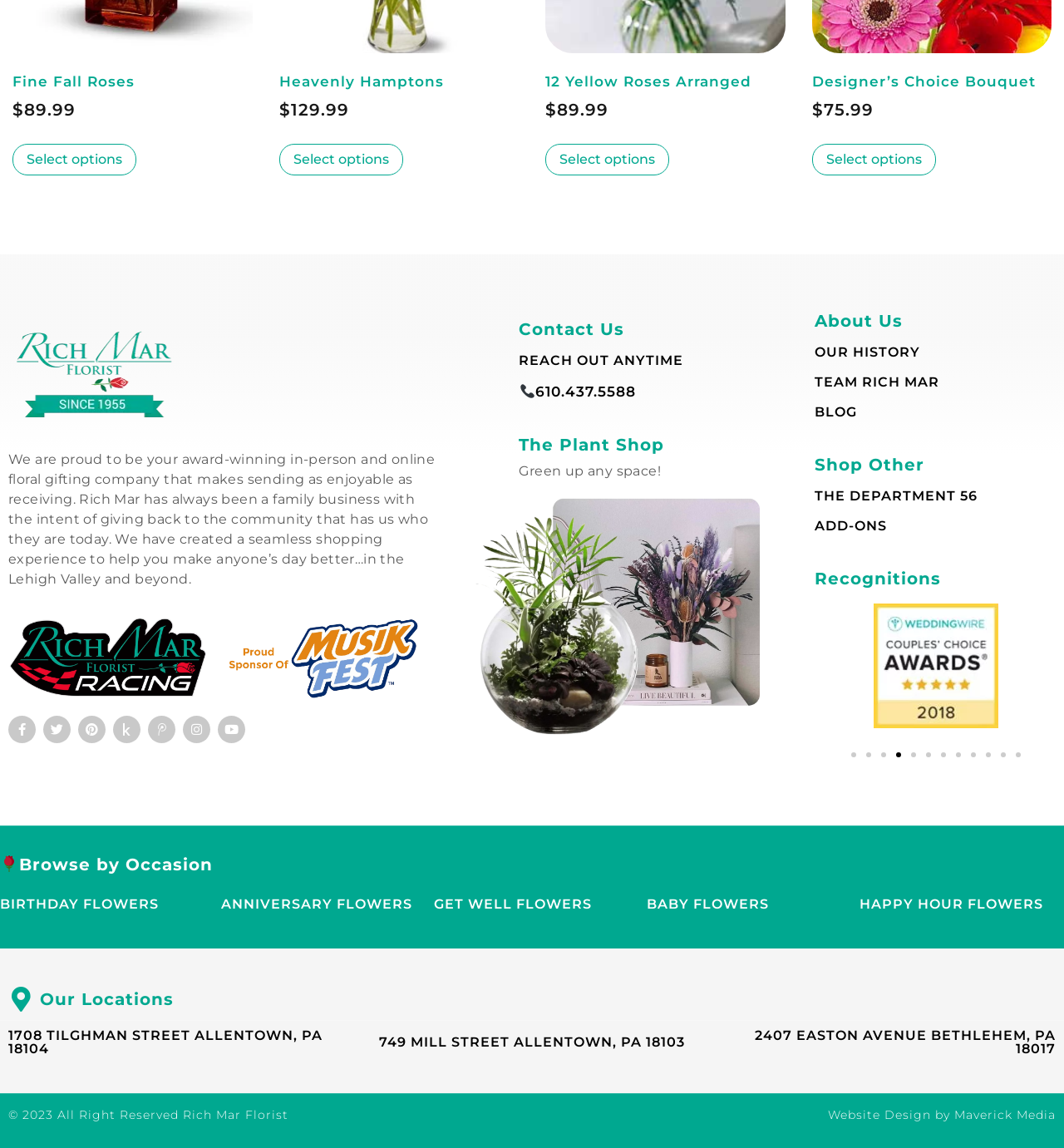Given the element description, predict the bounding box coordinates in the format (top-left x, top-left y, bottom-right x, bottom-right y), using floating point numbers between 0 and 1: GET WELL FLOWERS

[0.408, 0.781, 0.556, 0.795]